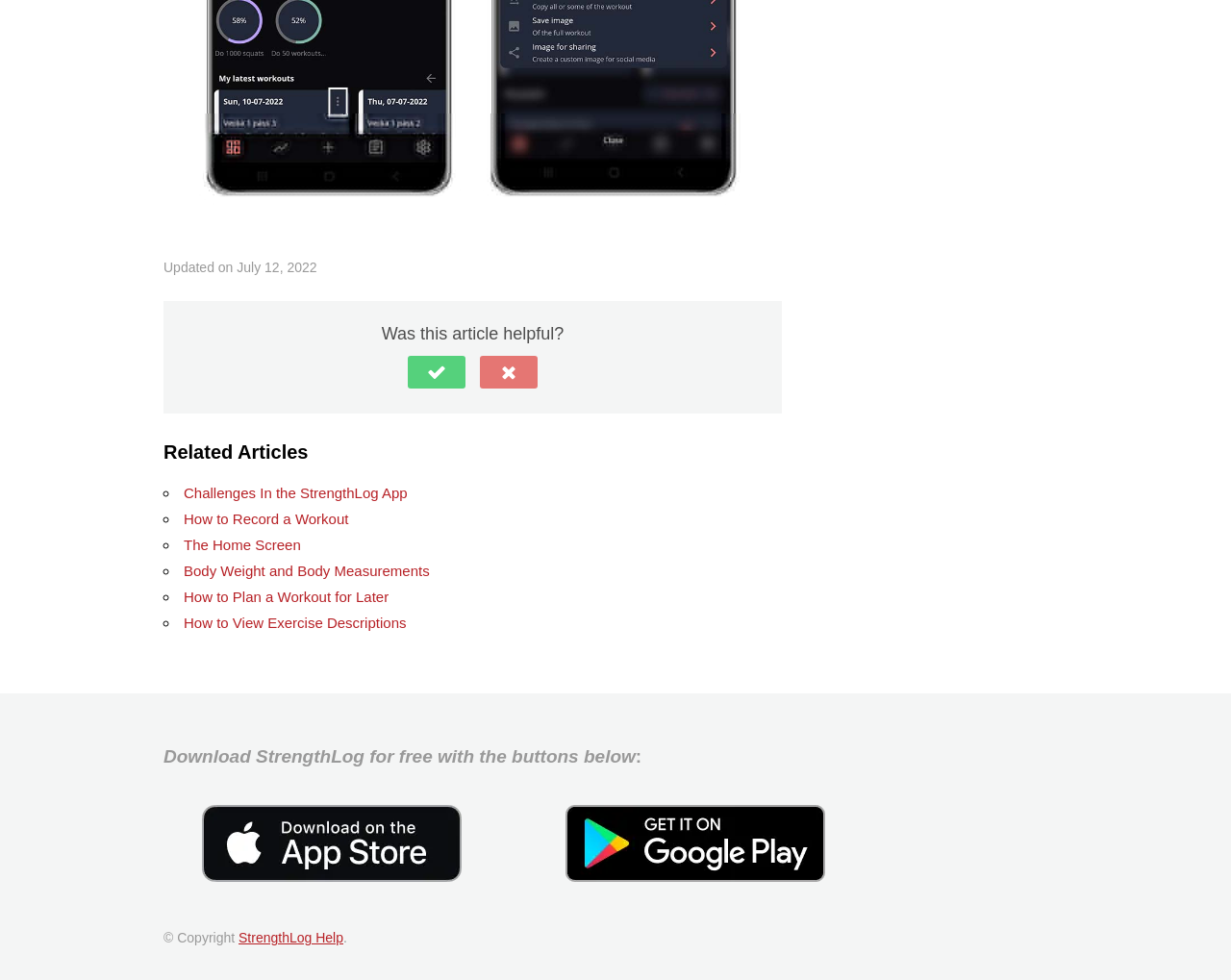Based on the element description Investment, identify the bounding box of the UI element in the given webpage screenshot. The coordinates should be in the format (top-left x, top-left y, bottom-right x, bottom-right y) and must be between 0 and 1.

None